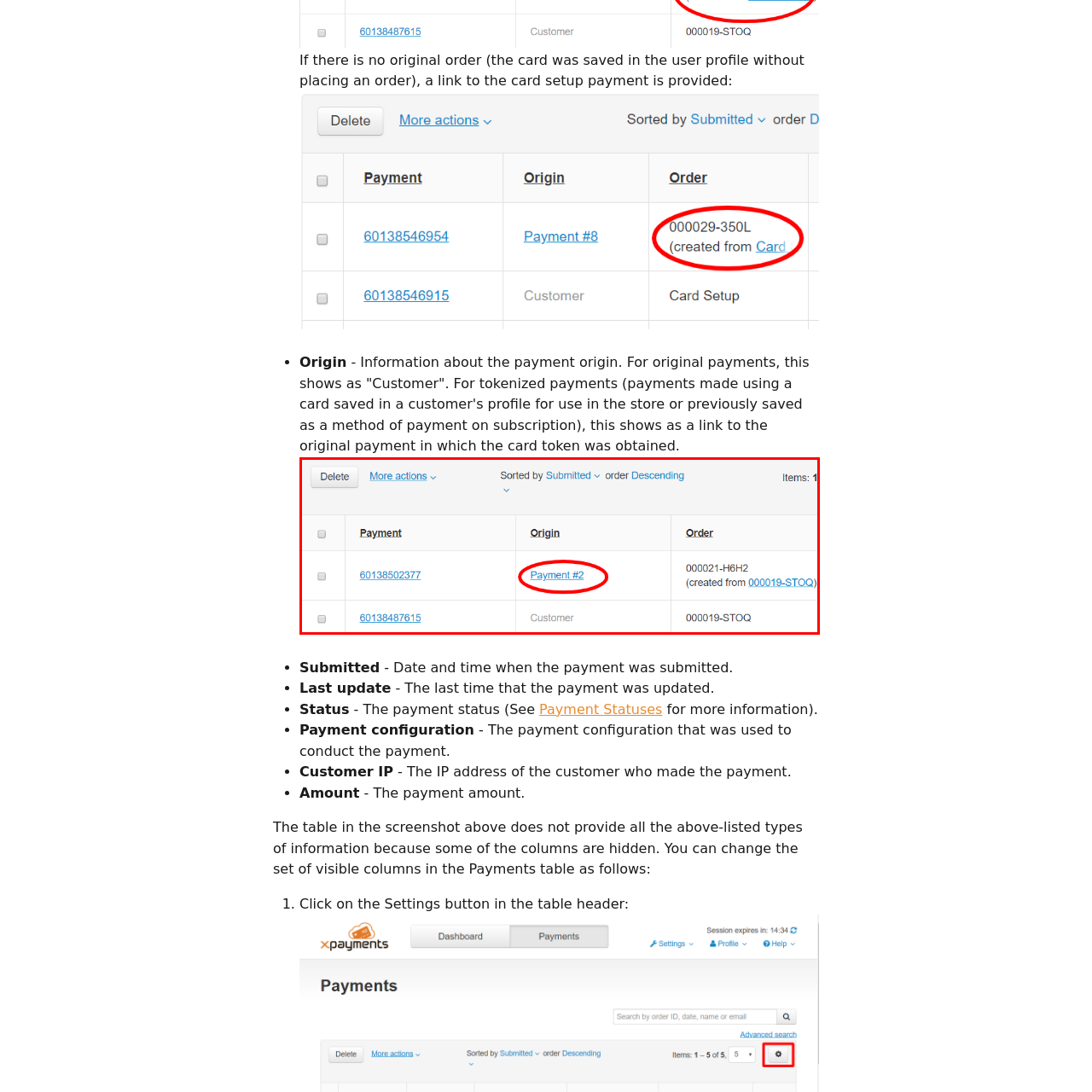Concentrate on the image marked by the red box, What functionality is suggested by the layout of the payment details table?
 Your answer should be a single word or phrase.

Managing payments